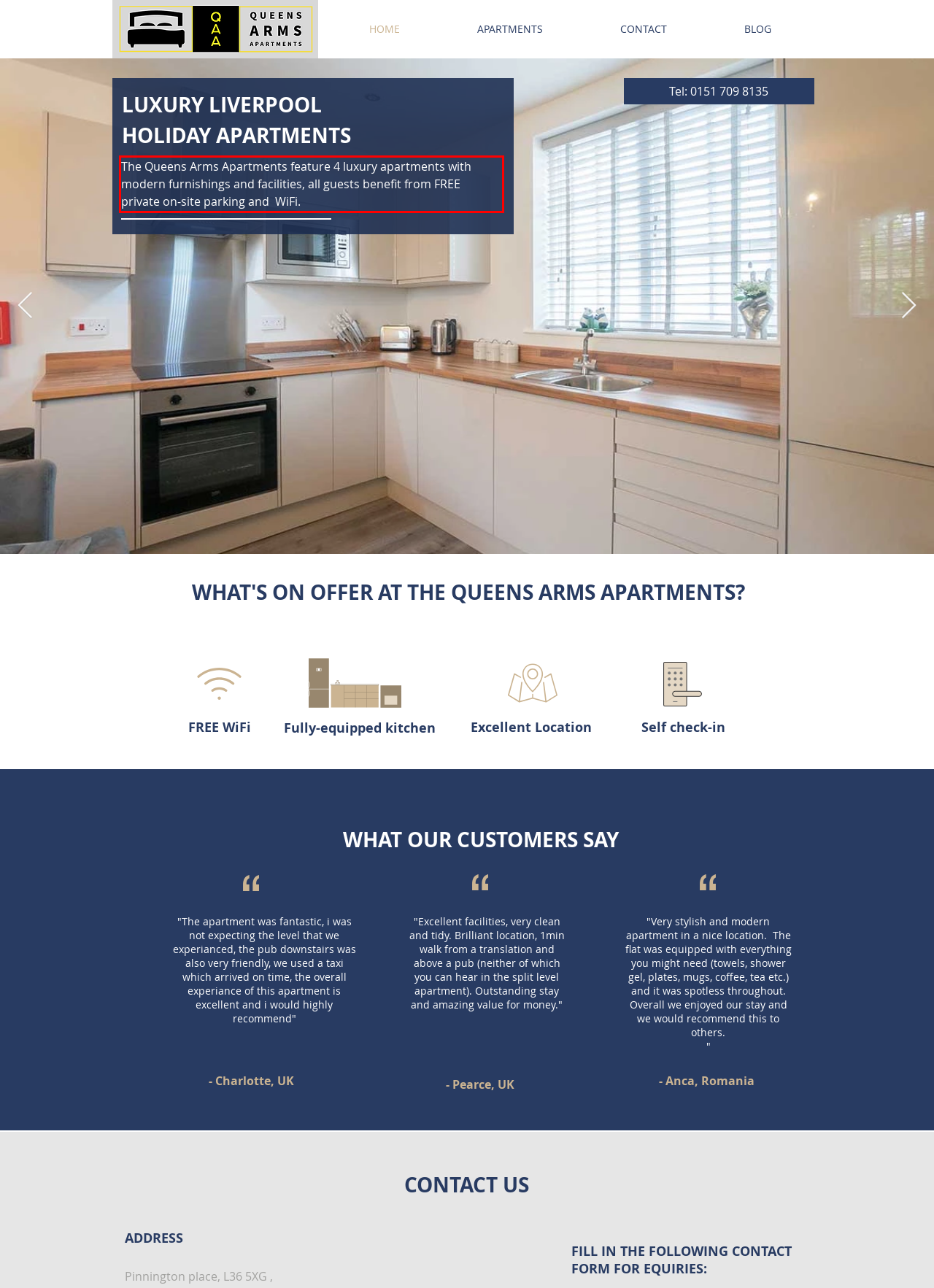Within the screenshot of a webpage, identify the red bounding box and perform OCR to capture the text content it contains.

The Queens Arms Apartments feature 4 luxury apartments with modern furnishings and facilities, all guests benefit from FREE private on-site parking and WiFi.